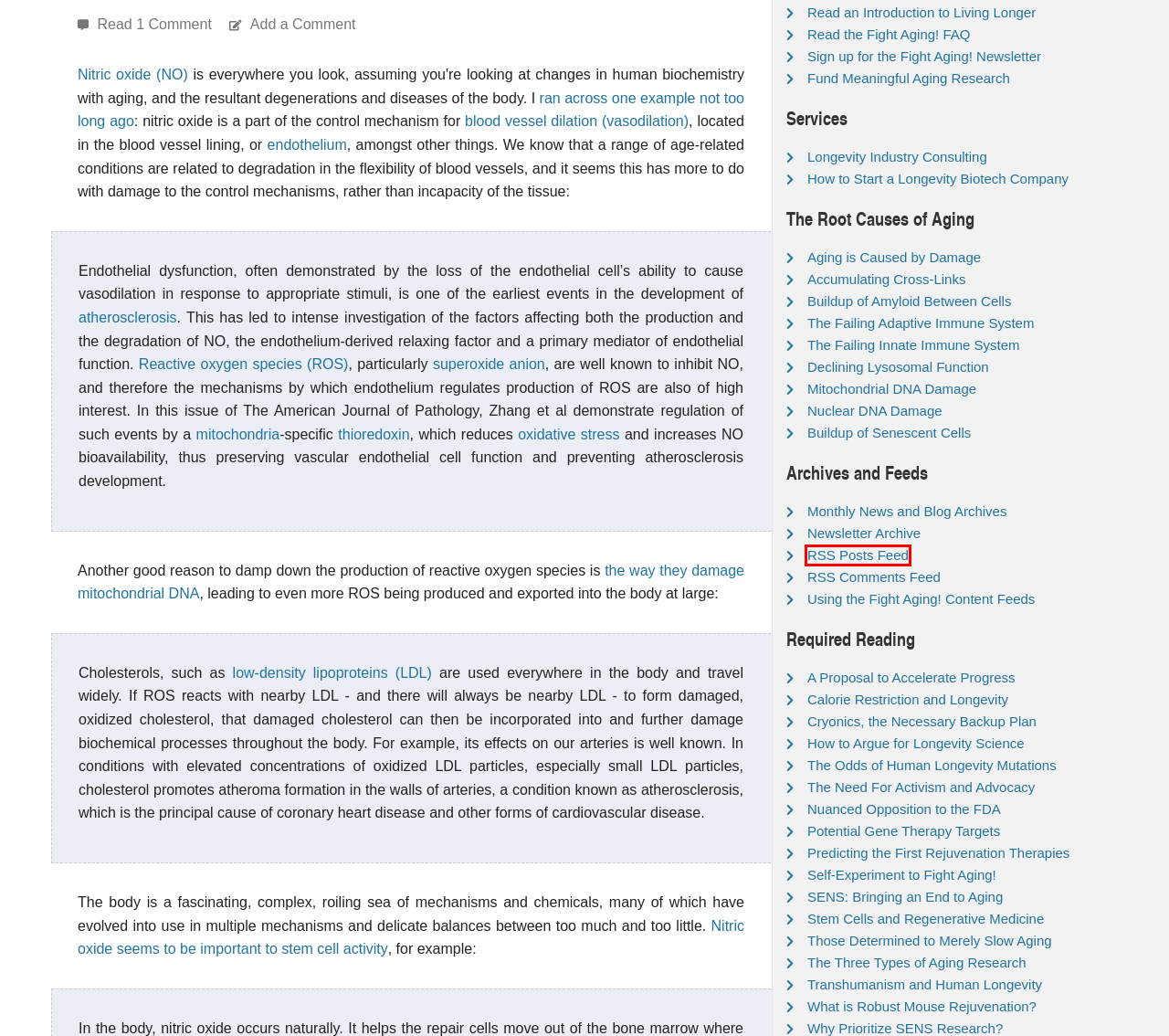You have a screenshot of a webpage with a red rectangle bounding box around an element. Identify the best matching webpage description for the new page that appears after clicking the element in the bounding box. The descriptions are:
A. Nitric Oxide Again, Alzheimer’s – Fight Aging!
B. Calorie Restriction, Nitric Oxide – Fight Aging!
C. Comments for Fight Aging!
D. Nitric Oxide and Stem Cells – Fight Aging!
E. Comments on:
F. Calorie Restriction Explained – Fight Aging!
G. Comments on: Nitric Oxide Everywhere
H. How Age-Damaged Mitochondria Cause Your Cells To Age-Damage You – Fight Aging!

G